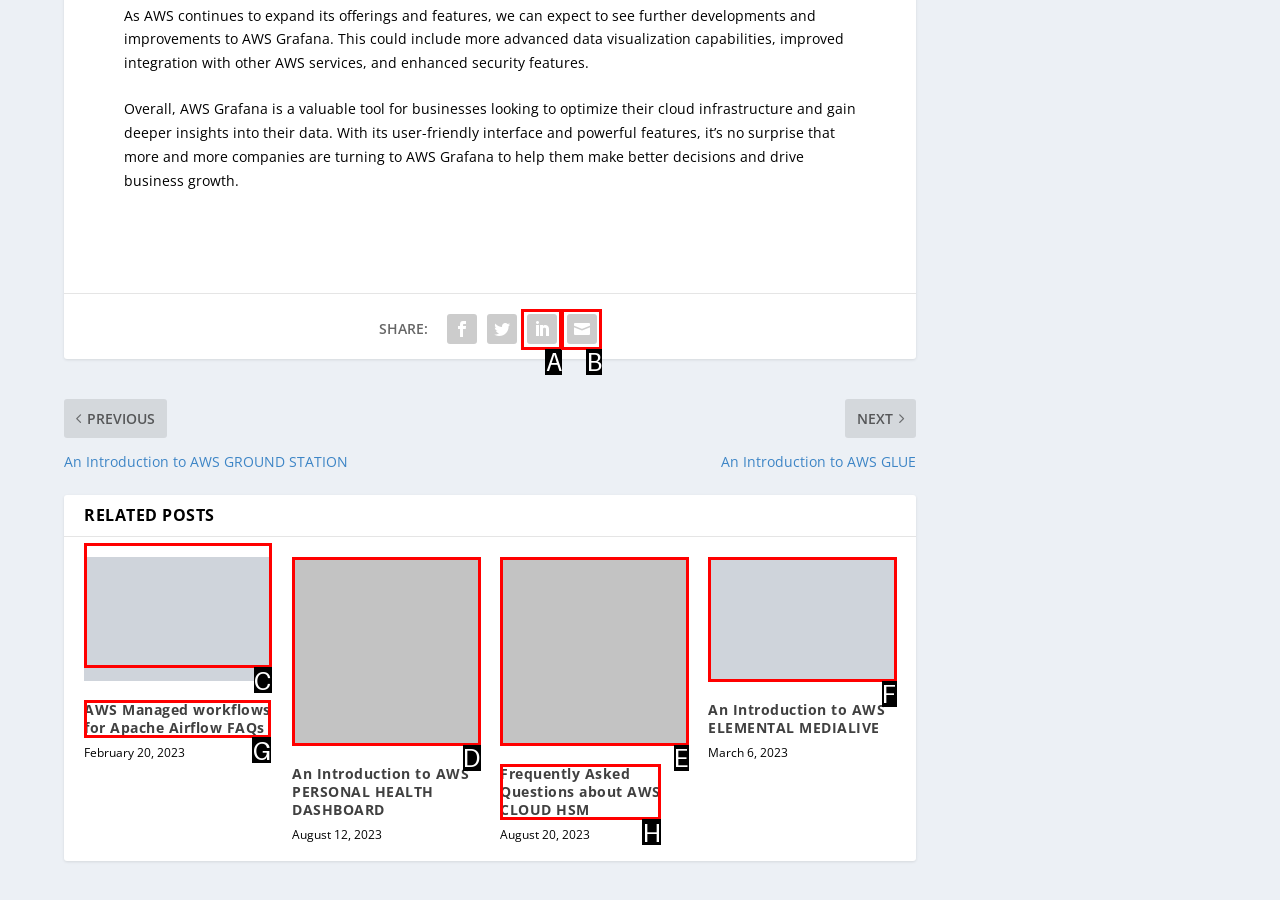To perform the task "Read related post about AWS Managed workflows for Apache Airflow FAQs", which UI element's letter should you select? Provide the letter directly.

C